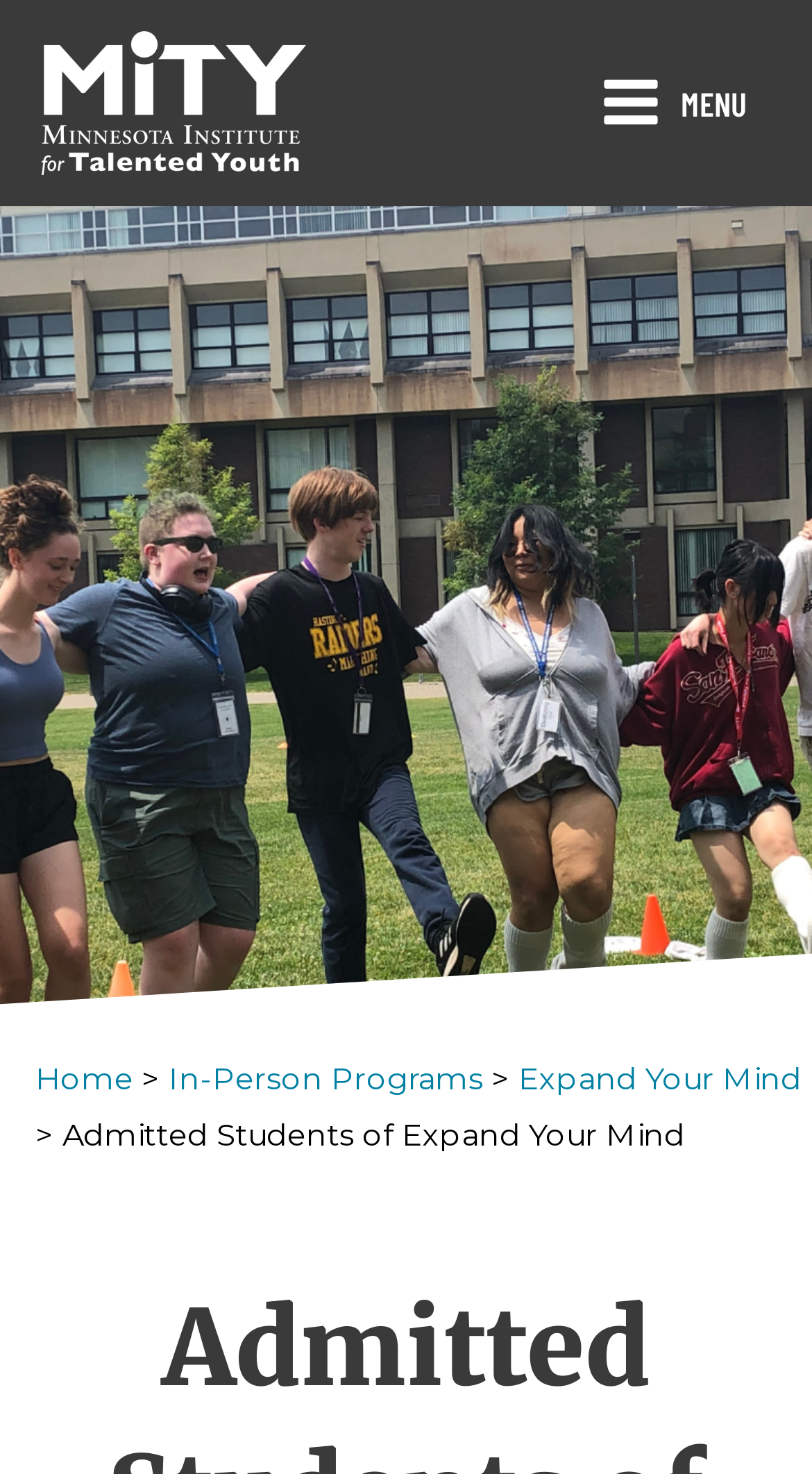Generate the main heading text from the webpage.

Admitted Students of Expand Your Mind